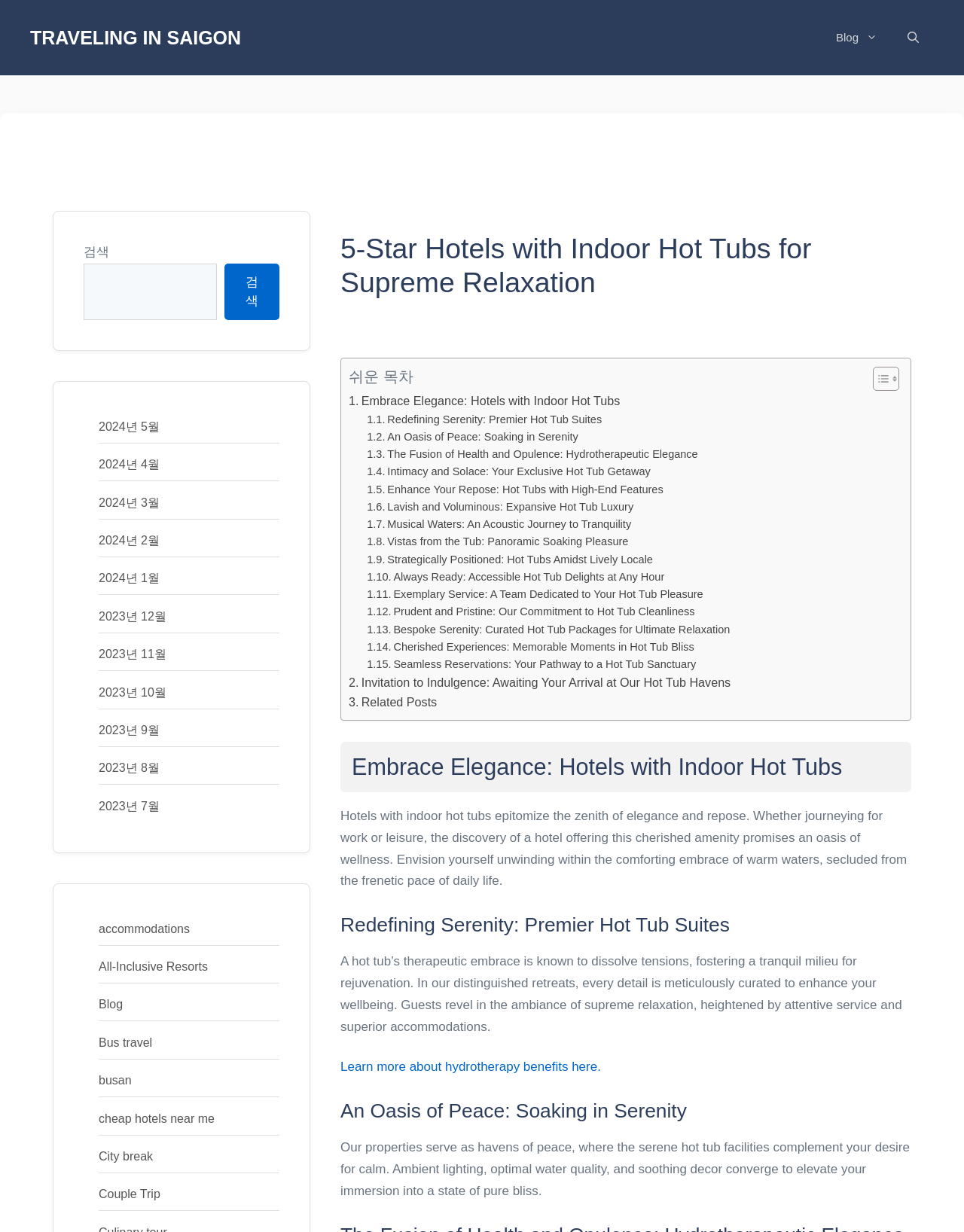Could you locate the bounding box coordinates for the section that should be clicked to accomplish this task: "Open the search".

[0.926, 0.012, 0.969, 0.049]